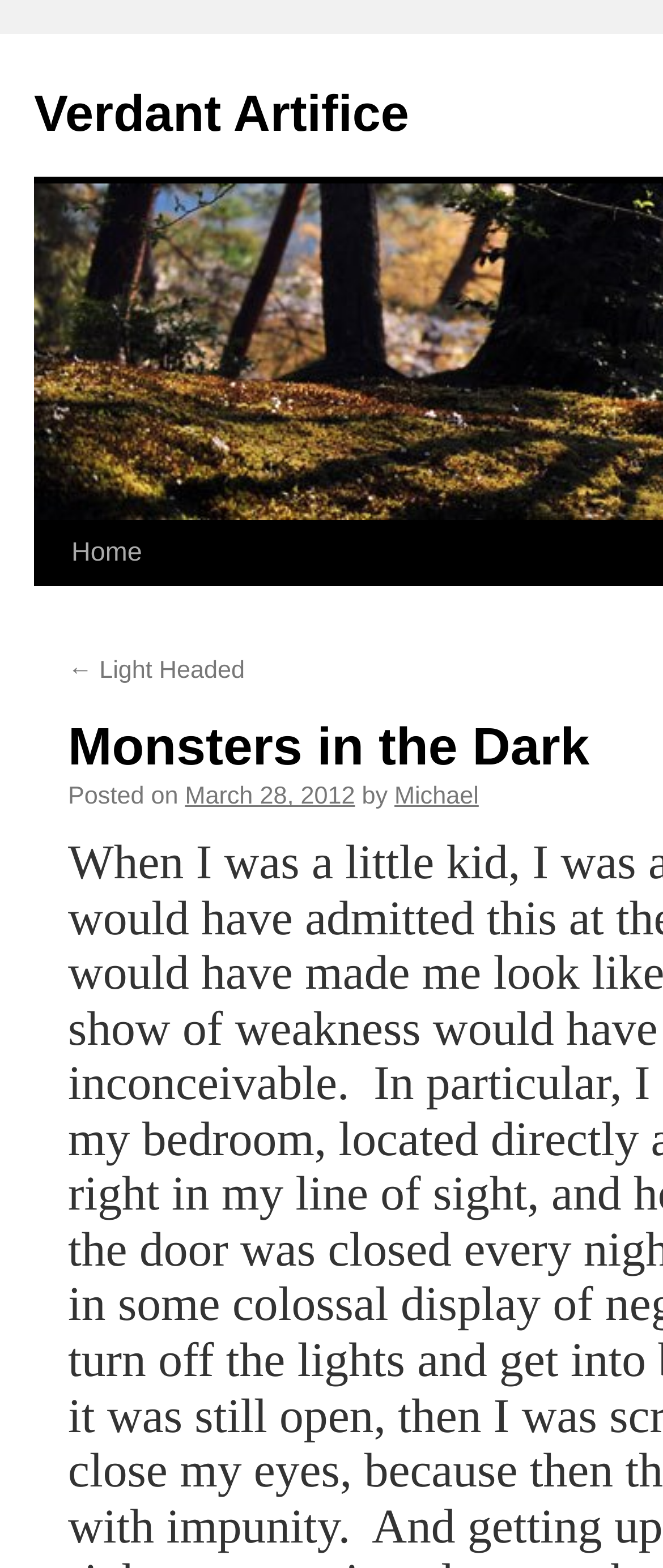Based on what you see in the screenshot, provide a thorough answer to this question: How many navigation links are there at the top of the webpage?

At the top of the webpage, there are two navigation links: 'Home' and 'Skip to content'. These links are located near the top of the webpage and are used for navigation purposes.